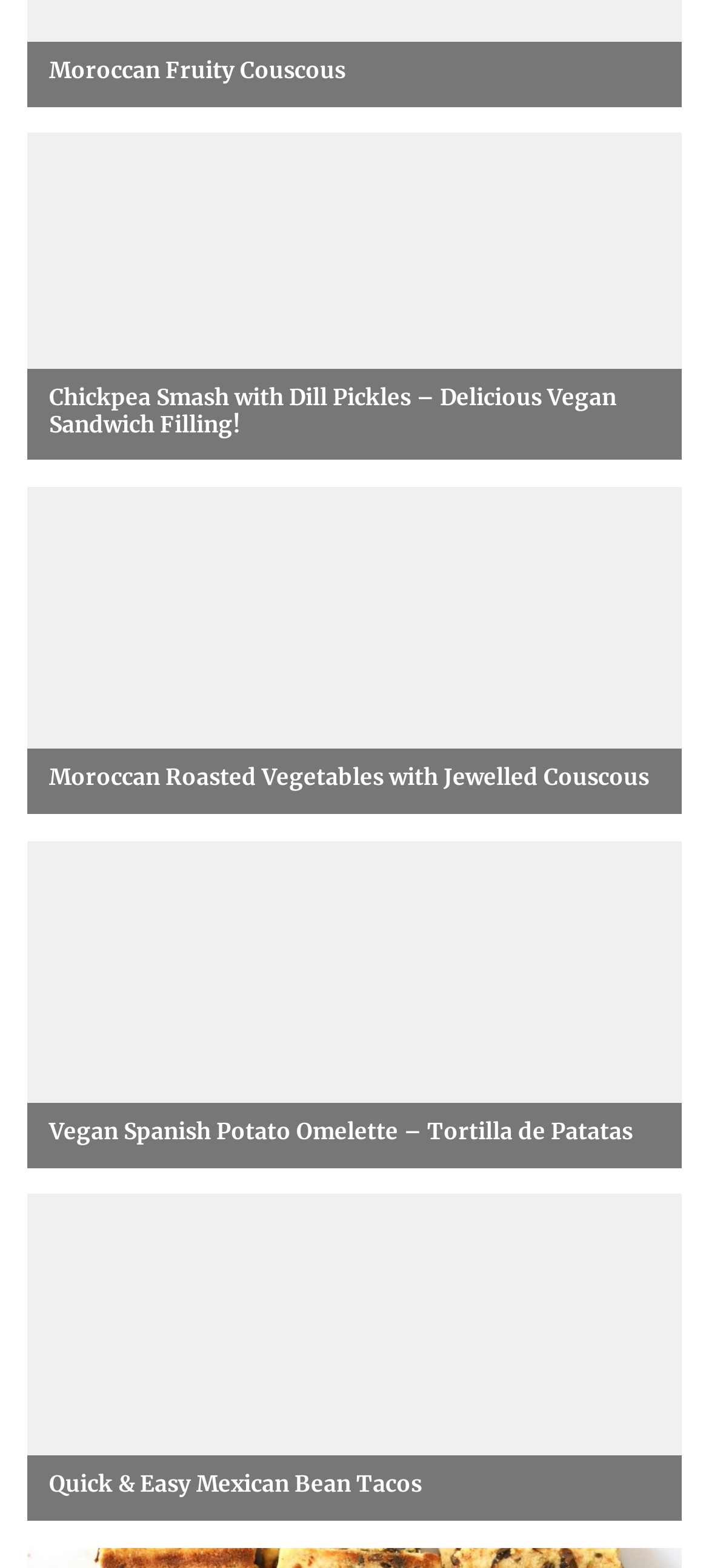Calculate the bounding box coordinates of the UI element given the description: "Moroccan Fruity Couscous".

[0.07, 0.037, 0.93, 0.054]